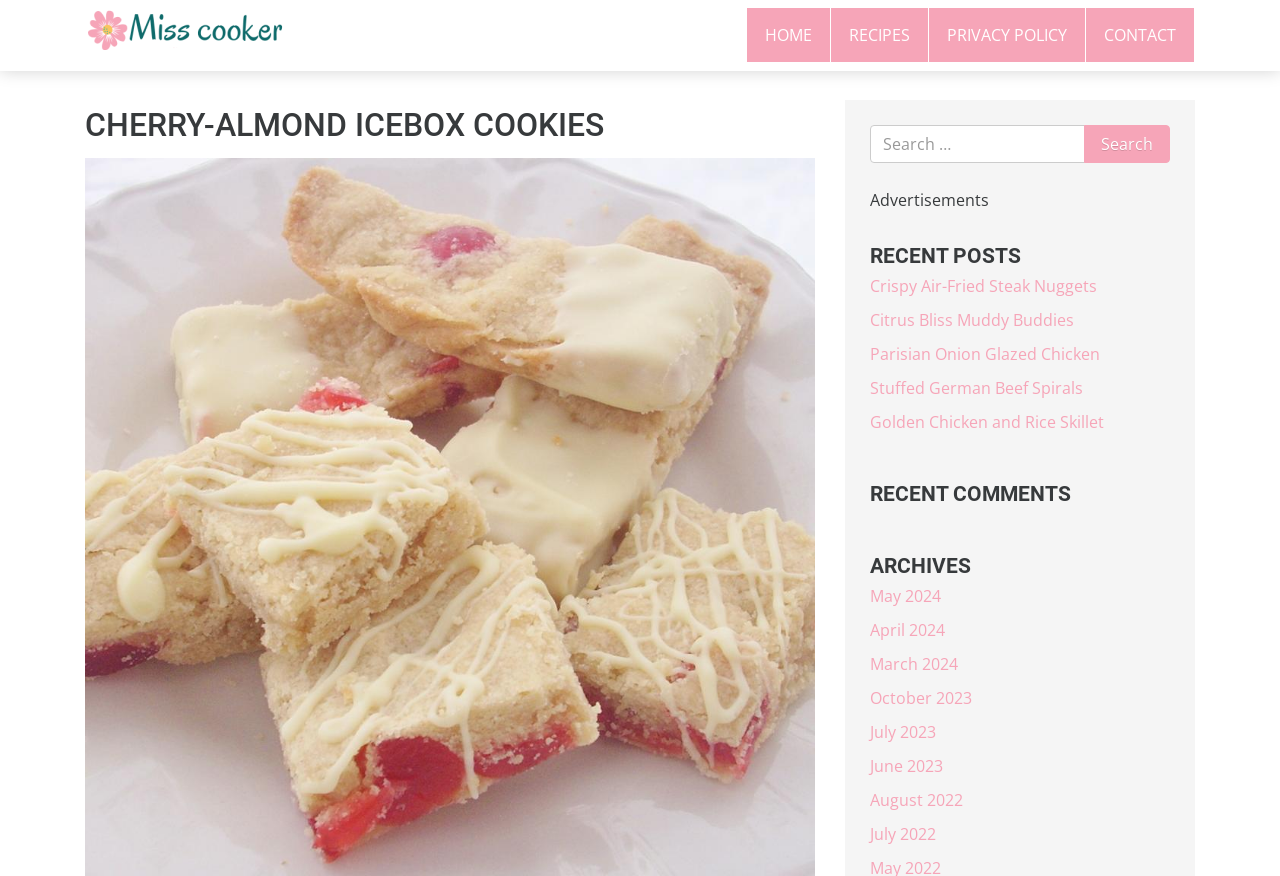Please specify the bounding box coordinates in the format (top-left x, top-left y, bottom-right x, bottom-right y), with values ranging from 0 to 1. Identify the bounding box for the UI component described as follows: name="s" placeholder="Search …"

[0.68, 0.143, 0.848, 0.186]